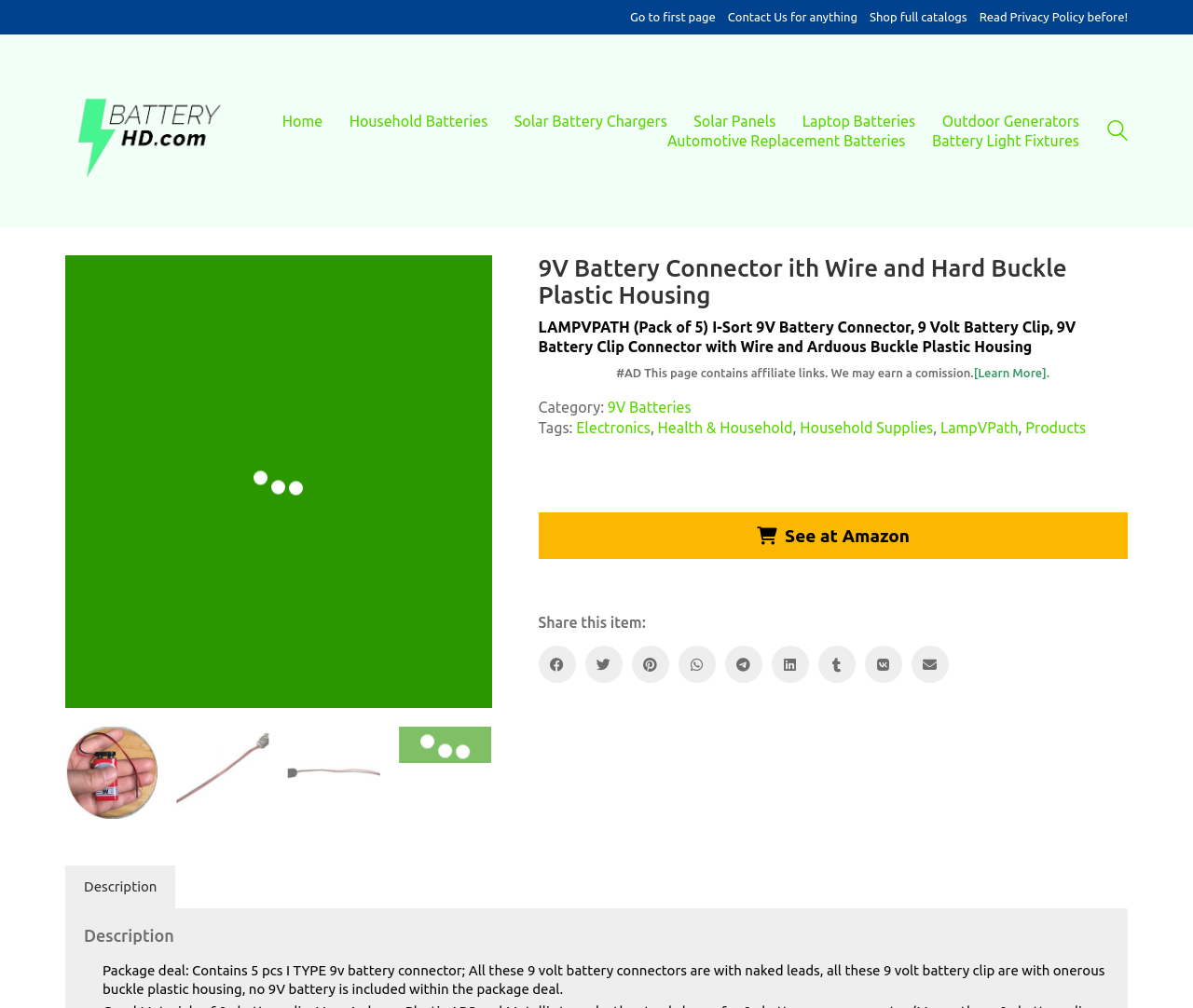Predict the bounding box of the UI element that fits this description: "Electronics".

[0.483, 0.415, 0.545, 0.434]